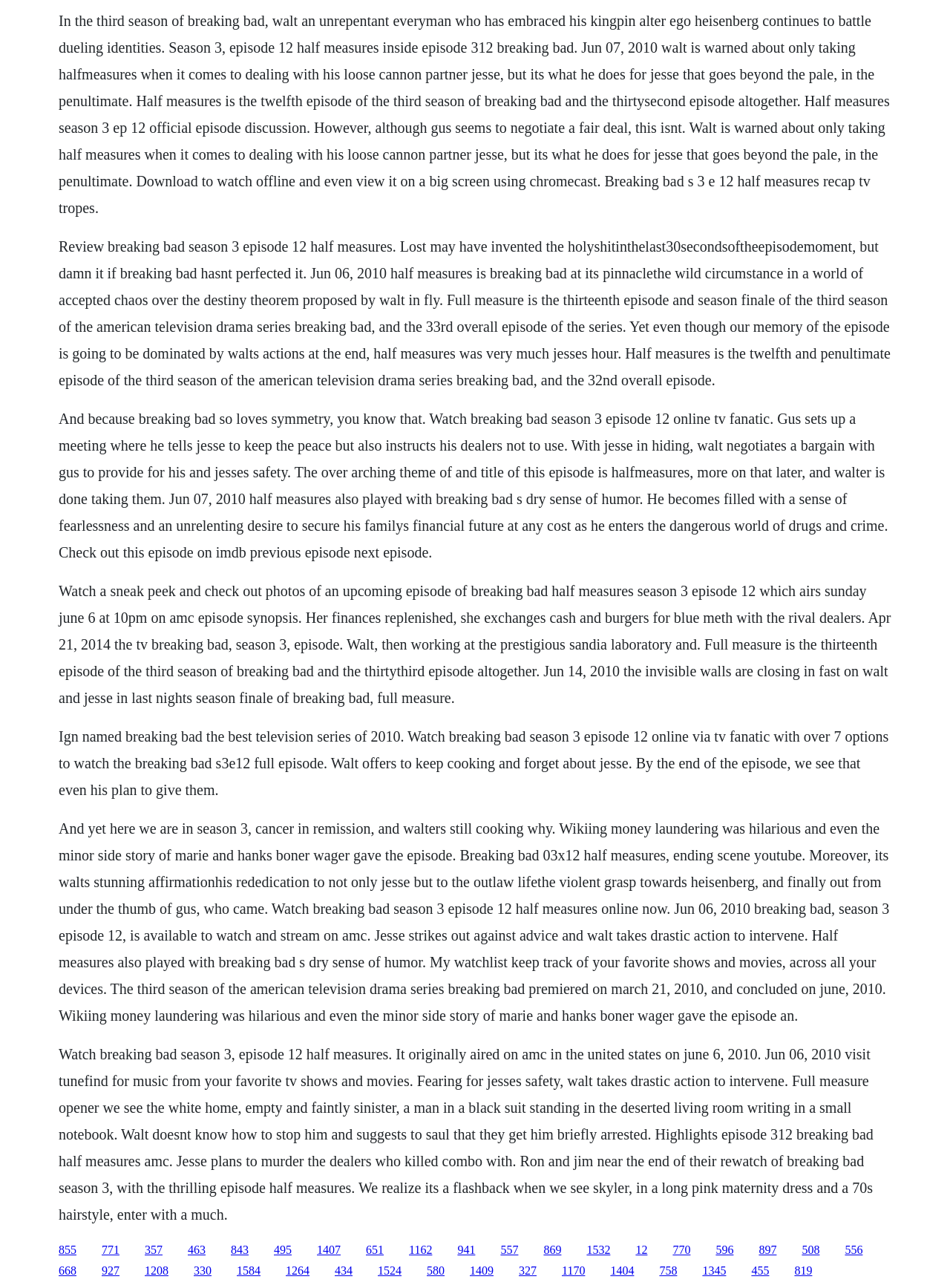Provide the bounding box coordinates for the UI element described in this sentence: "1208". The coordinates should be four float values between 0 and 1, i.e., [left, top, right, bottom].

[0.152, 0.982, 0.177, 0.992]